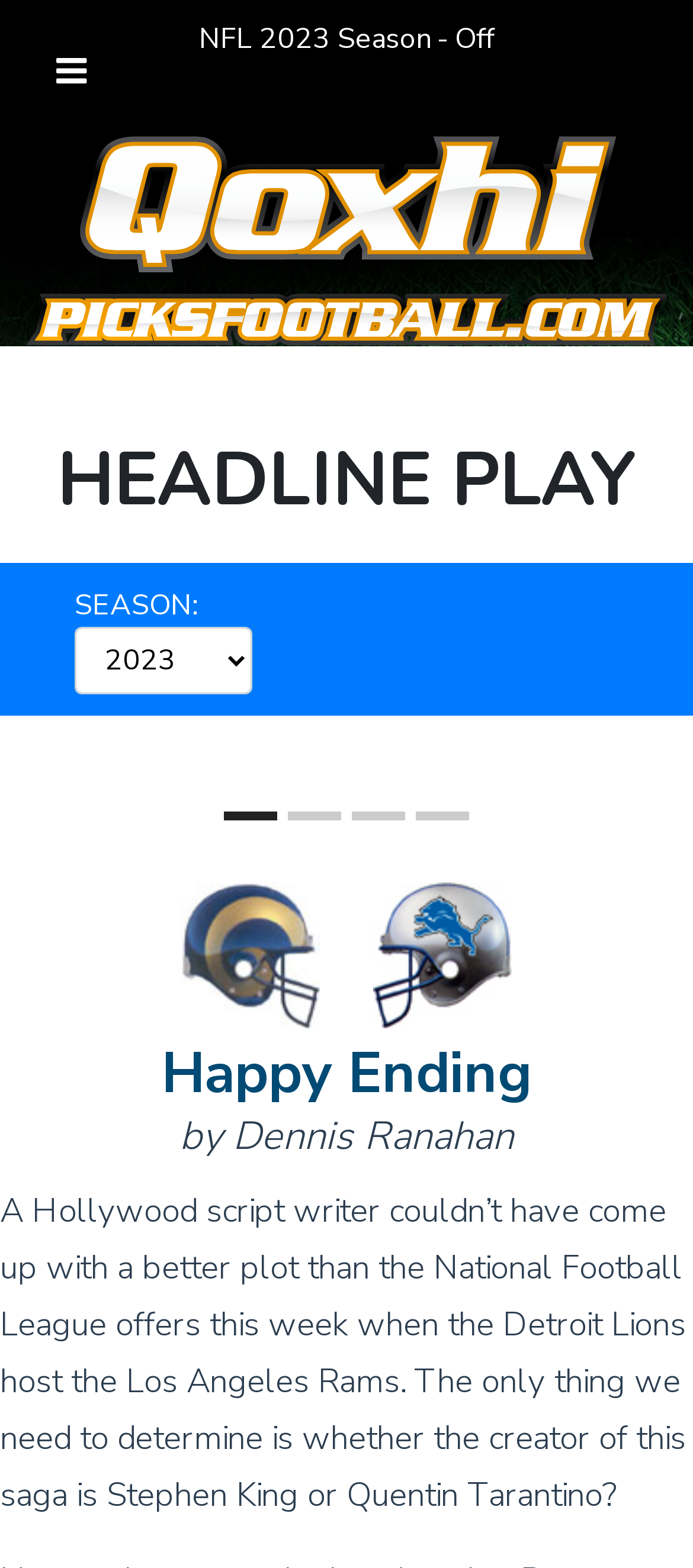Please give a succinct answer using a single word or phrase:
What is the name of the play?

HEADLINE PLAY